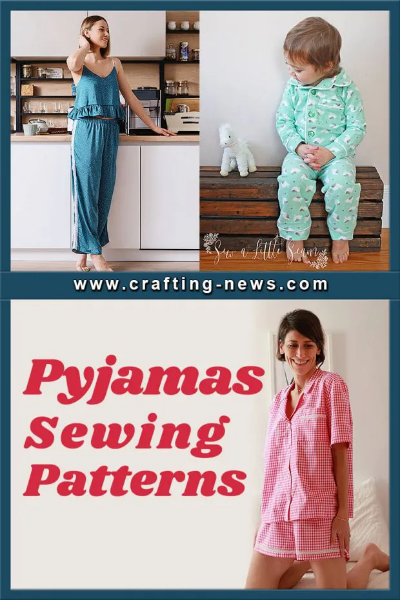Based on the image, provide a detailed response to the question:
What is the theme of the visual guide?

The image is boldly titled 'Pyjamas Sewing Patterns', which suggests that the theme of the visual guide is related to sewing patterns for pyjamas. The image invites viewers to discover creative sewing projects that can turn everyday fabric into unique and personalized sleepwear.